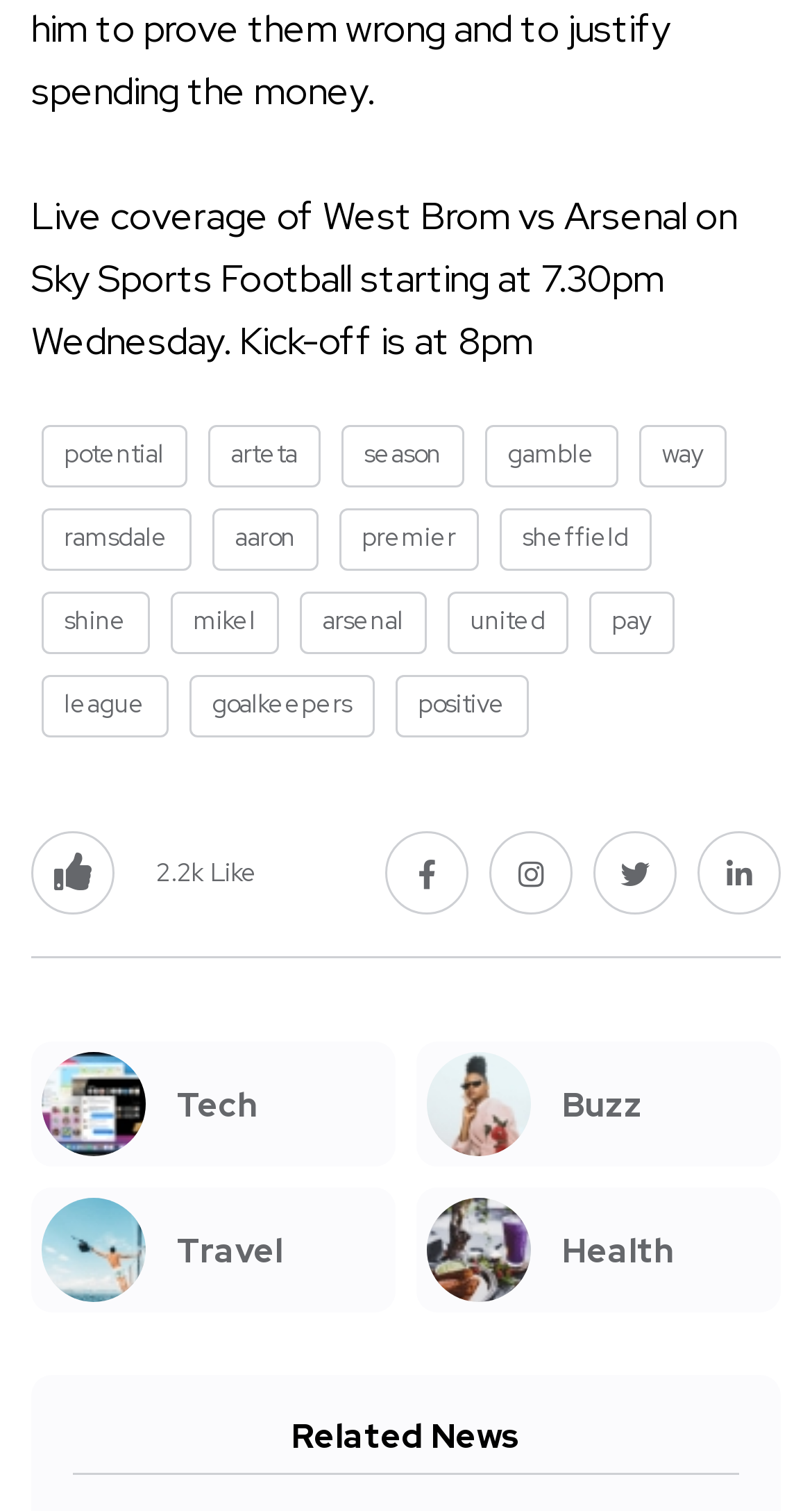What is the title of the section at the bottom of the webpage?
Answer briefly with a single word or phrase based on the image.

Related News